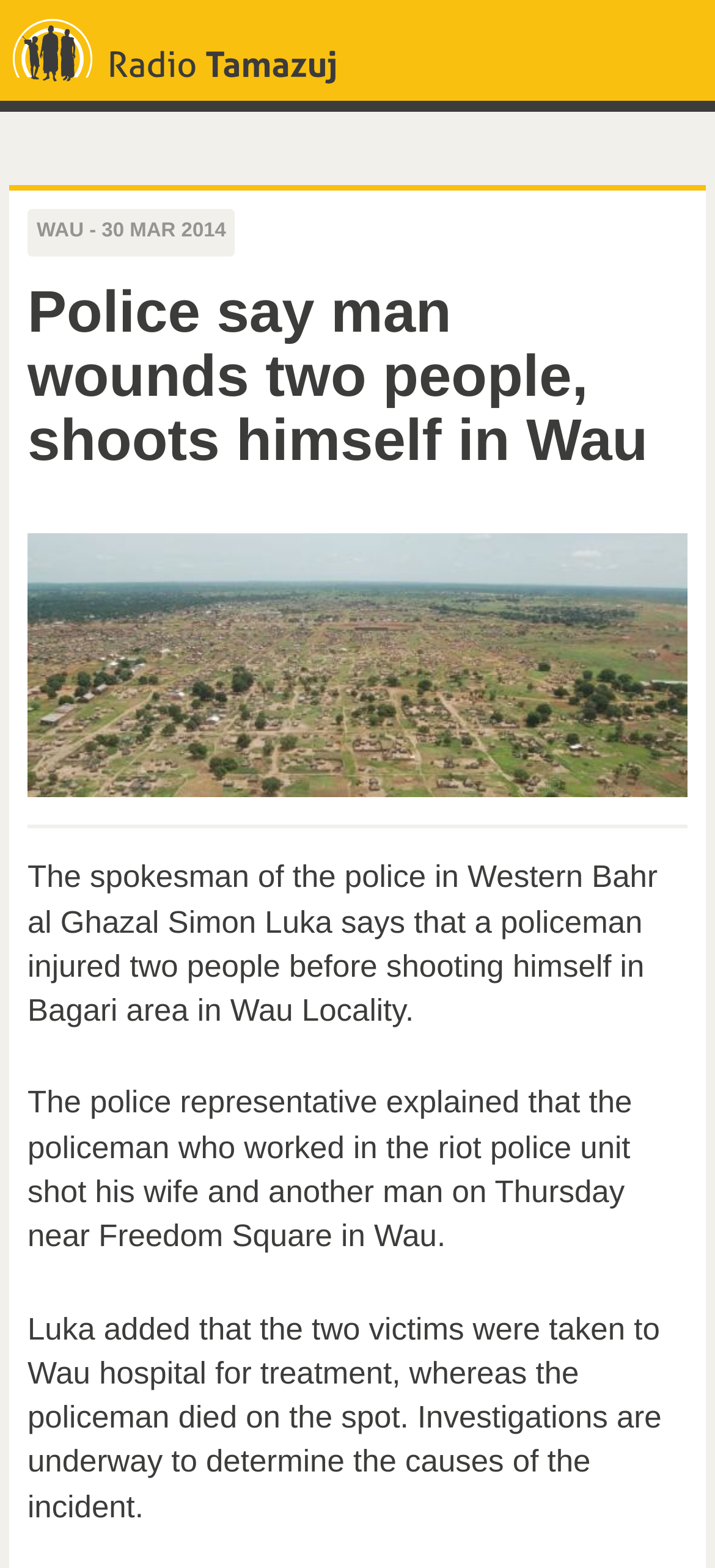What is the location of the incident near Freedom Square?
Please provide a single word or phrase as the answer based on the screenshot.

Wau